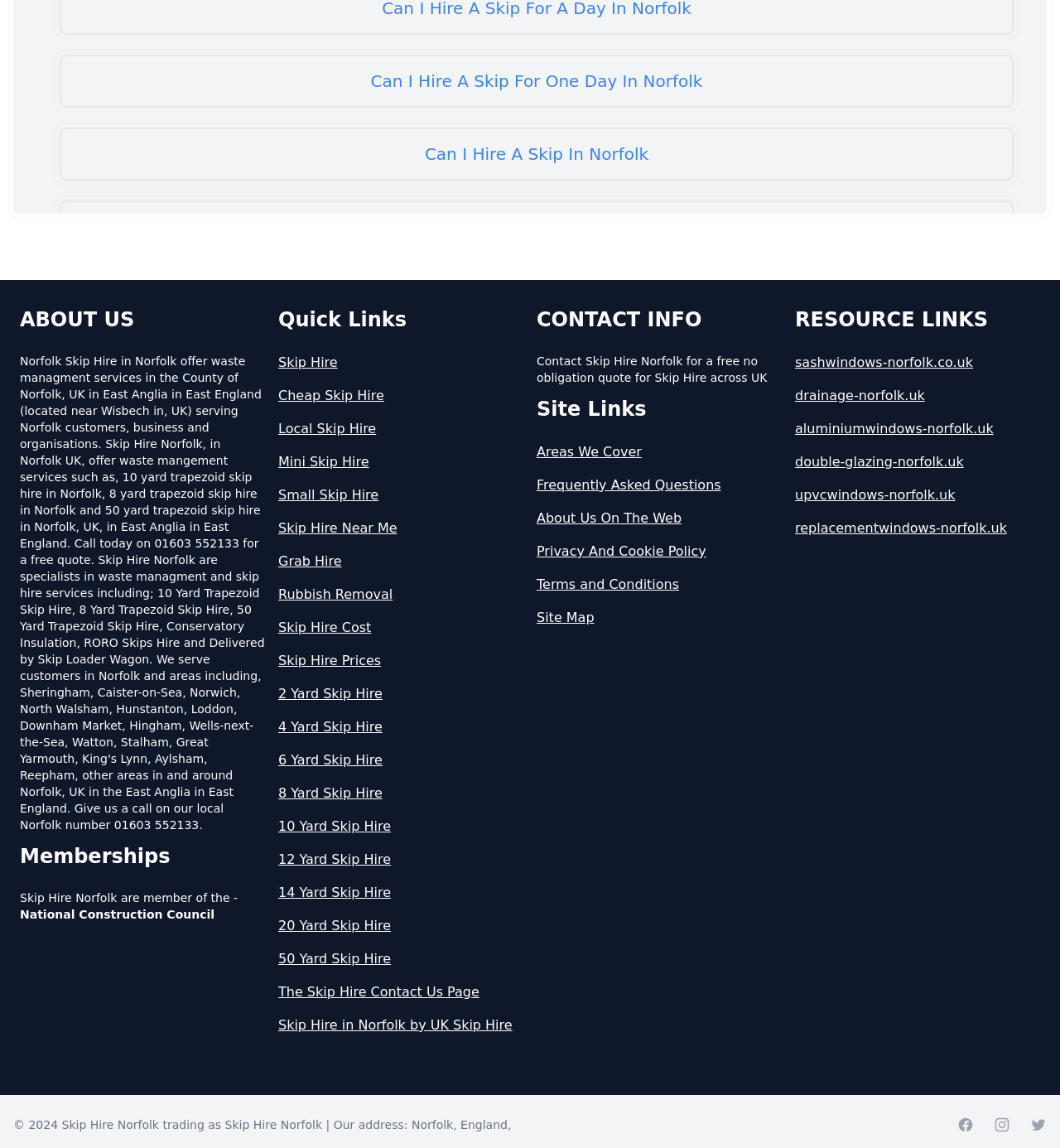Review the image closely and give a comprehensive answer to the question: How many social media links are there at the bottom of the webpage?

At the bottom of the webpage, there are three social media links with bounding box coordinates ranging from [0.903, 0.973, 0.919, 0.987] to [0.972, 0.973, 0.988, 0.987]. These links are to the Facebook page, Instagram page, and Twitter page.